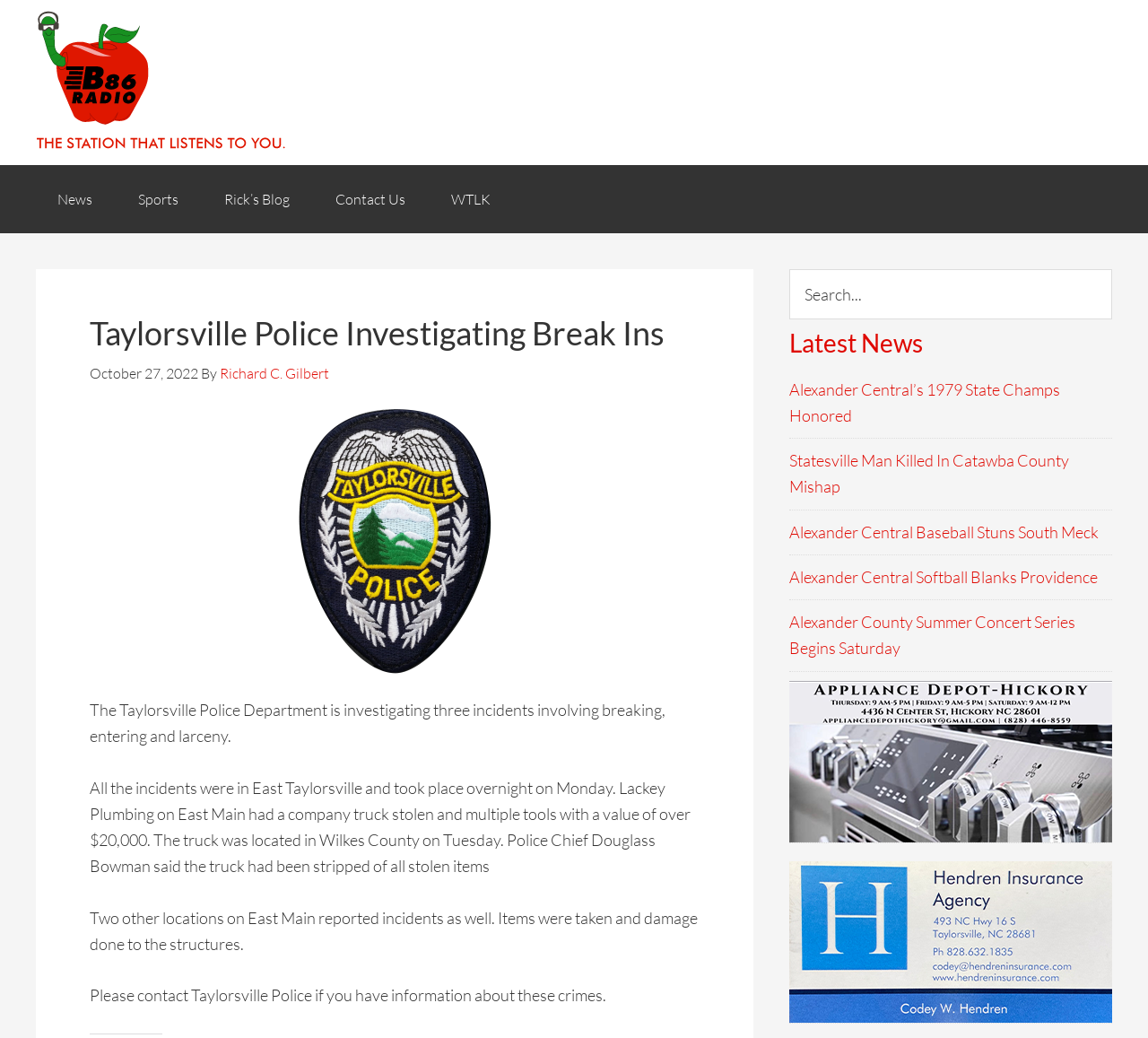Please specify the bounding box coordinates of the clickable region to carry out the following instruction: "Click on News". The coordinates should be four float numbers between 0 and 1, in the format [left, top, right, bottom].

[0.031, 0.159, 0.099, 0.225]